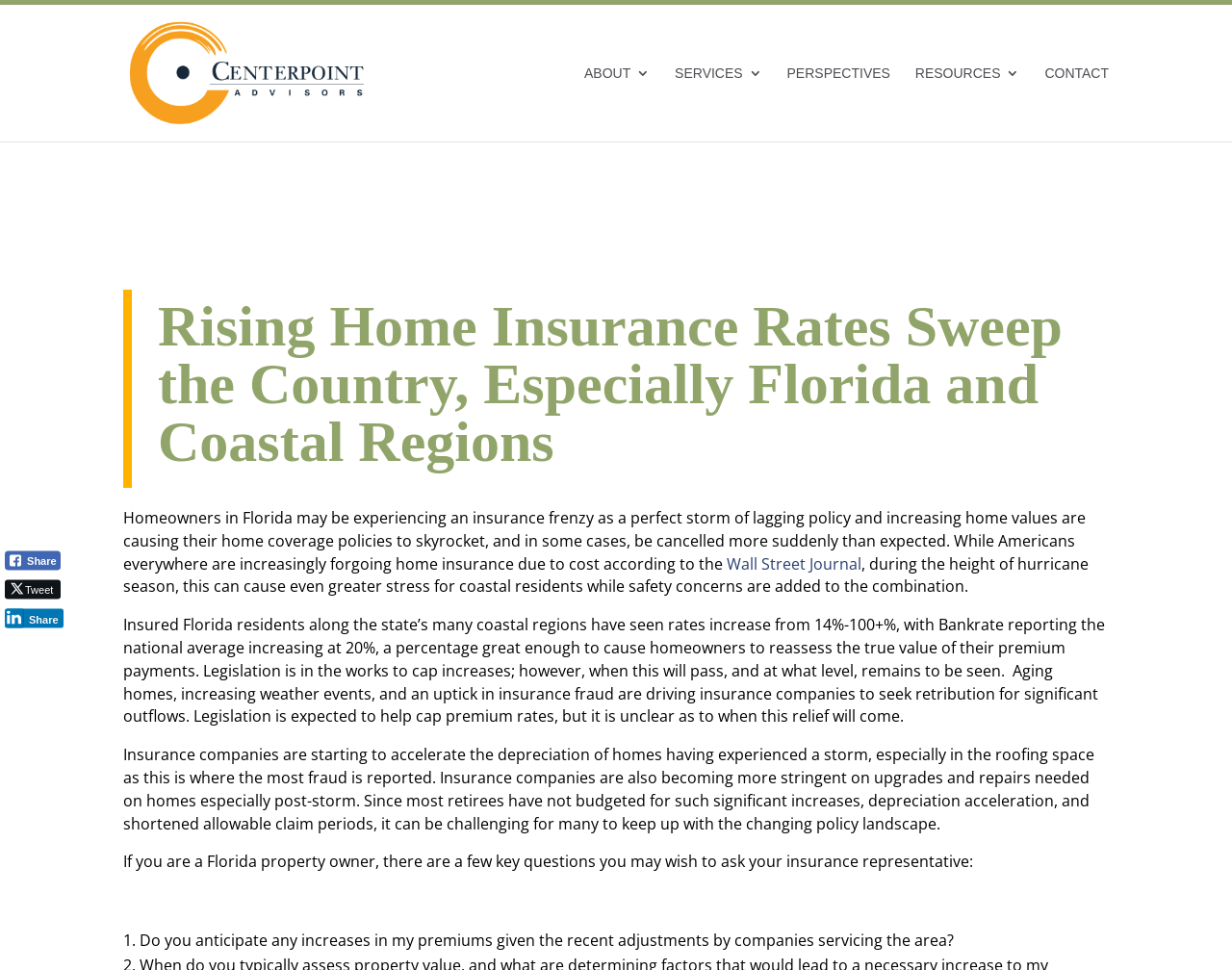Please find the top heading of the webpage and generate its text.

Rising Home Insurance Rates Sweep the Country, Especially Florida and Coastal Regions